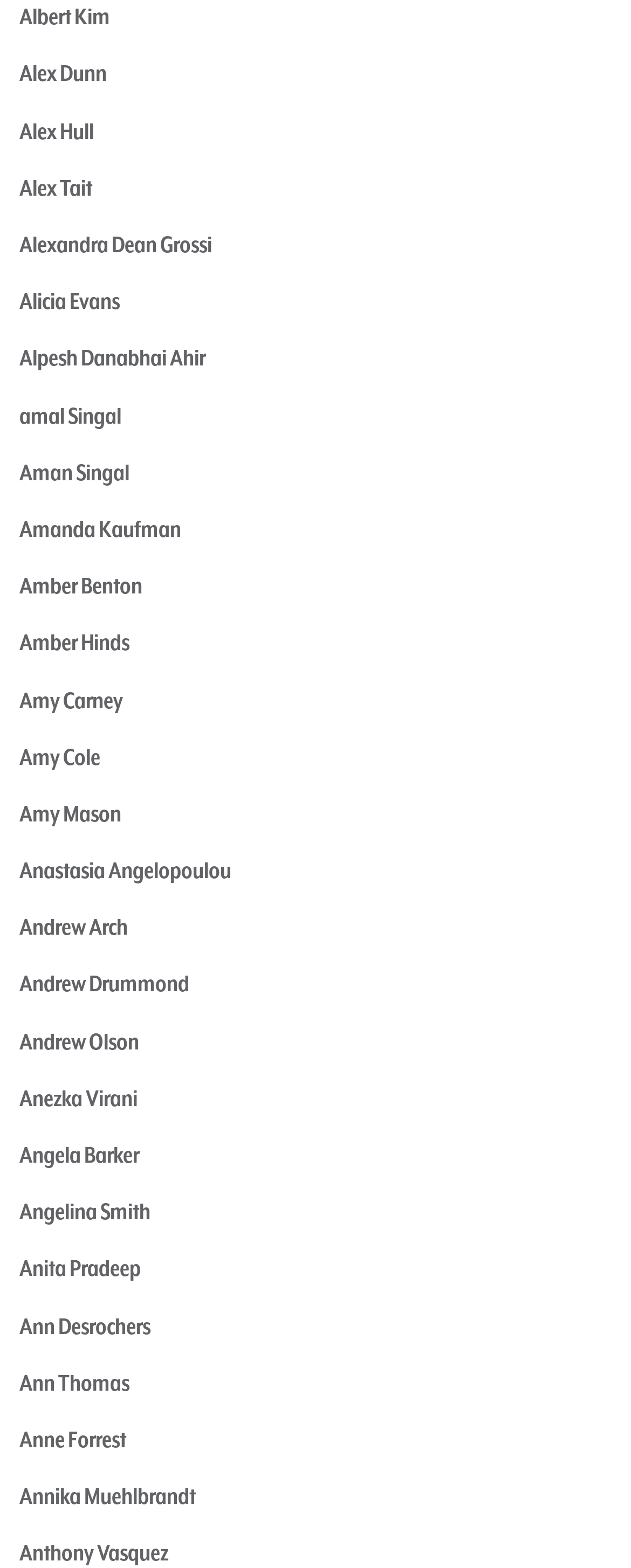What is the vertical position of the link 'Amy Carney' relative to the link 'Aman Singal'?
Kindly offer a comprehensive and detailed response to the question.

By comparing the y1 and y2 coordinates of the link elements, I found that the link 'Aman Singal' has a y2 coordinate of 0.311, and the link 'Amy Carney' has a y1 coordinate of 0.327, which suggests that 'Amy Carney' is listed below 'Aman Singal'.